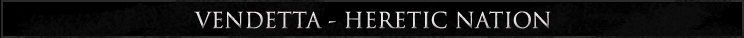Answer the question in a single word or phrase:
When was the band Vendetta formed?

2006